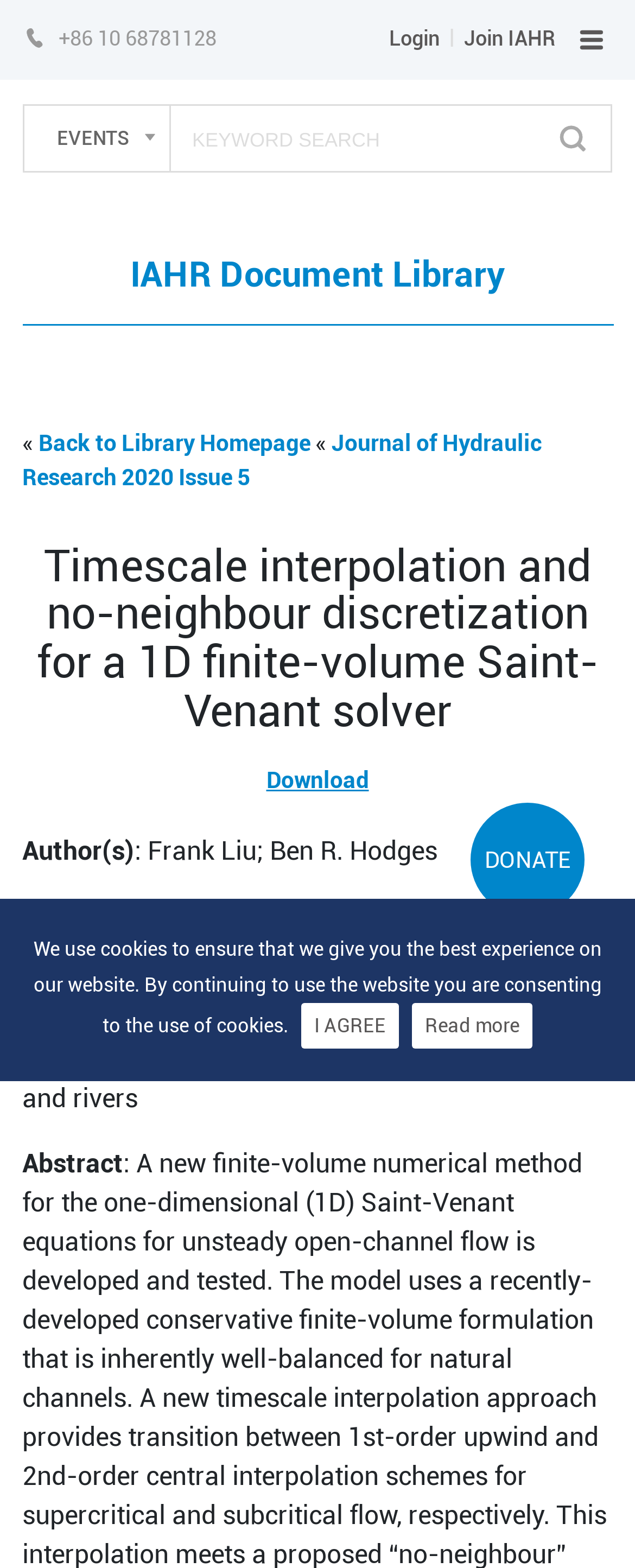Determine the bounding box coordinates of the section to be clicked to follow the instruction: "download the document". The coordinates should be given as four float numbers between 0 and 1, formatted as [left, top, right, bottom].

[0.419, 0.489, 0.581, 0.505]